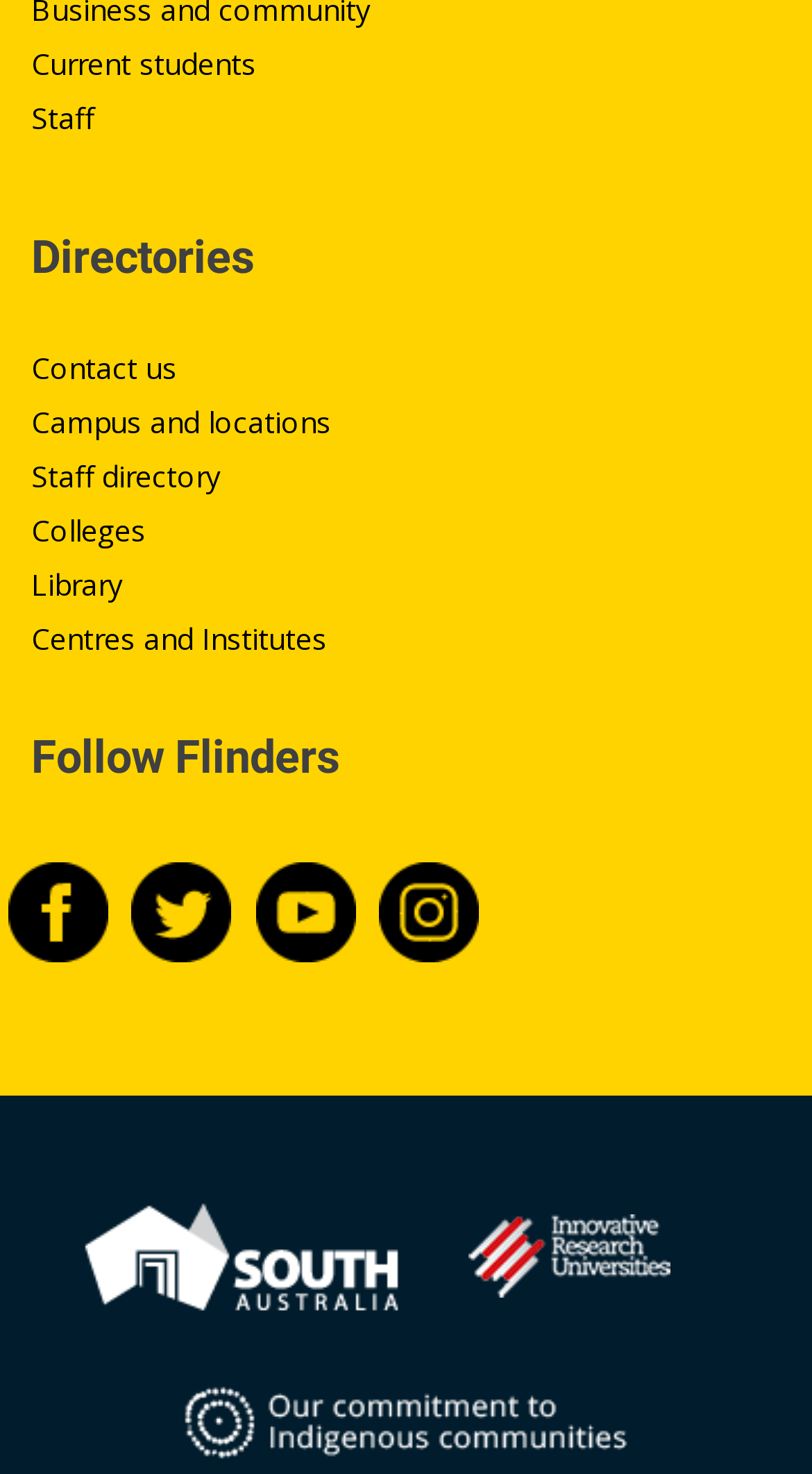Determine the bounding box coordinates of the clickable element to achieve the following action: 'View Centres and Institutes'. Provide the coordinates as four float values between 0 and 1, formatted as [left, top, right, bottom].

[0.038, 0.419, 0.403, 0.446]